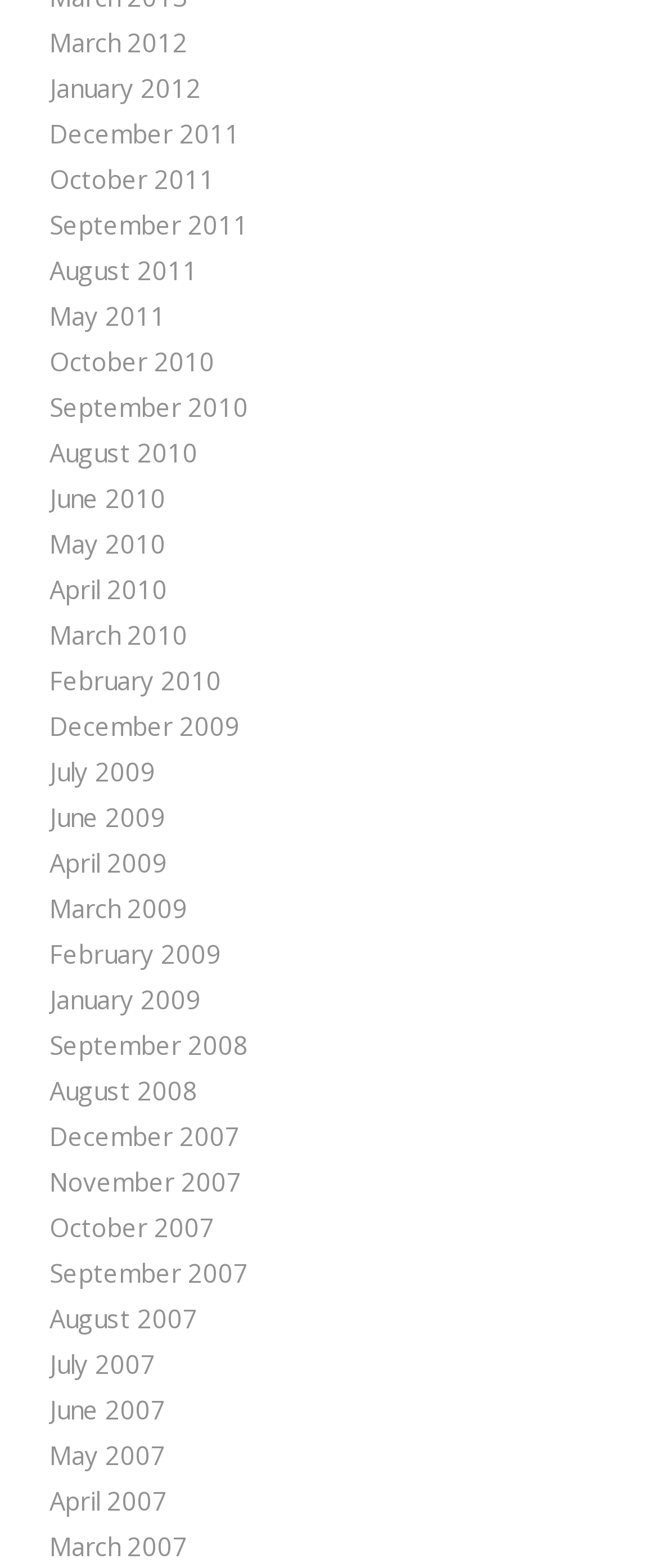Please identify the coordinates of the bounding box that should be clicked to fulfill this instruction: "view December 2011".

[0.075, 0.075, 0.365, 0.096]